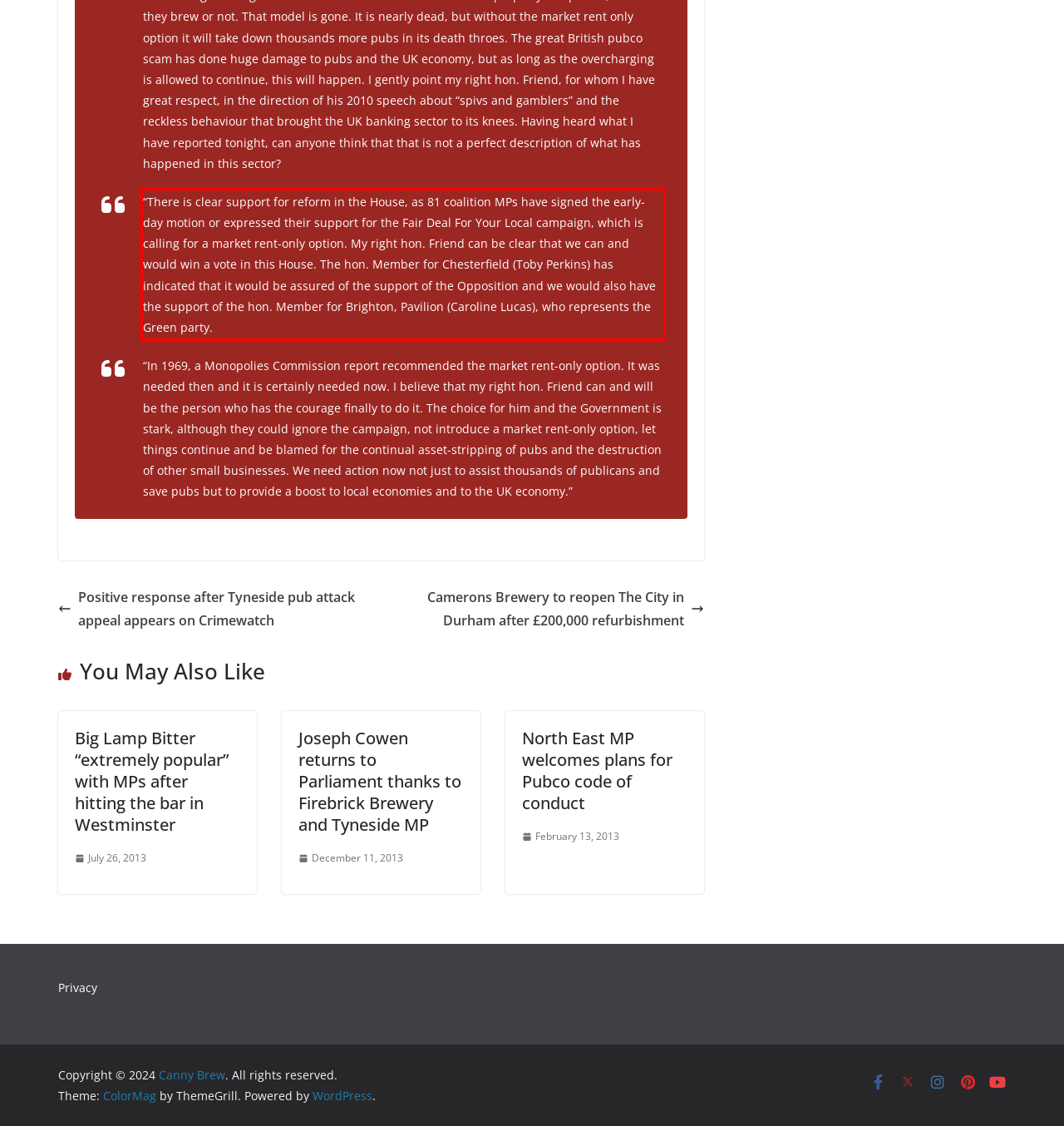Given a webpage screenshot, identify the text inside the red bounding box using OCR and extract it.

“There is clear support for reform in the House, as 81 coalition MPs have signed the early-day motion or expressed their support for the Fair Deal For Your Local campaign, which is calling for a market rent-only option. My right hon. Friend can be clear that we can and would win a vote in this House. The hon. Member for Chesterfield (Toby Perkins) has indicated that it would be assured of the support of the Opposition and we would also have the support of the hon. Member for Brighton, Pavilion (Caroline Lucas), who represents the Green party.